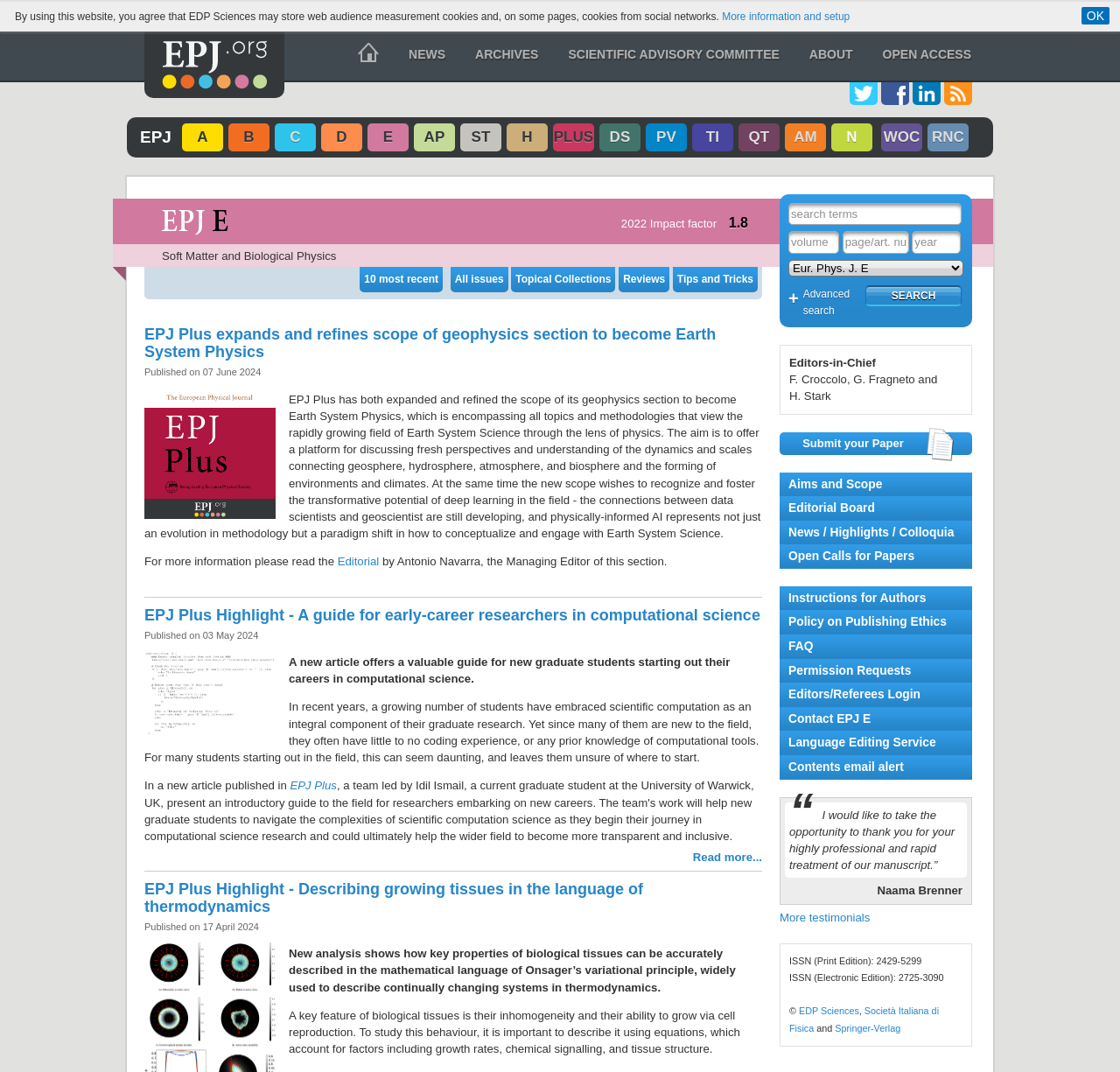Locate the bounding box coordinates of the clickable element to fulfill the following instruction: "Browse the NEWS section". Provide the coordinates as four float numbers between 0 and 1 in the format [left, top, right, bottom].

[0.352, 0.026, 0.411, 0.075]